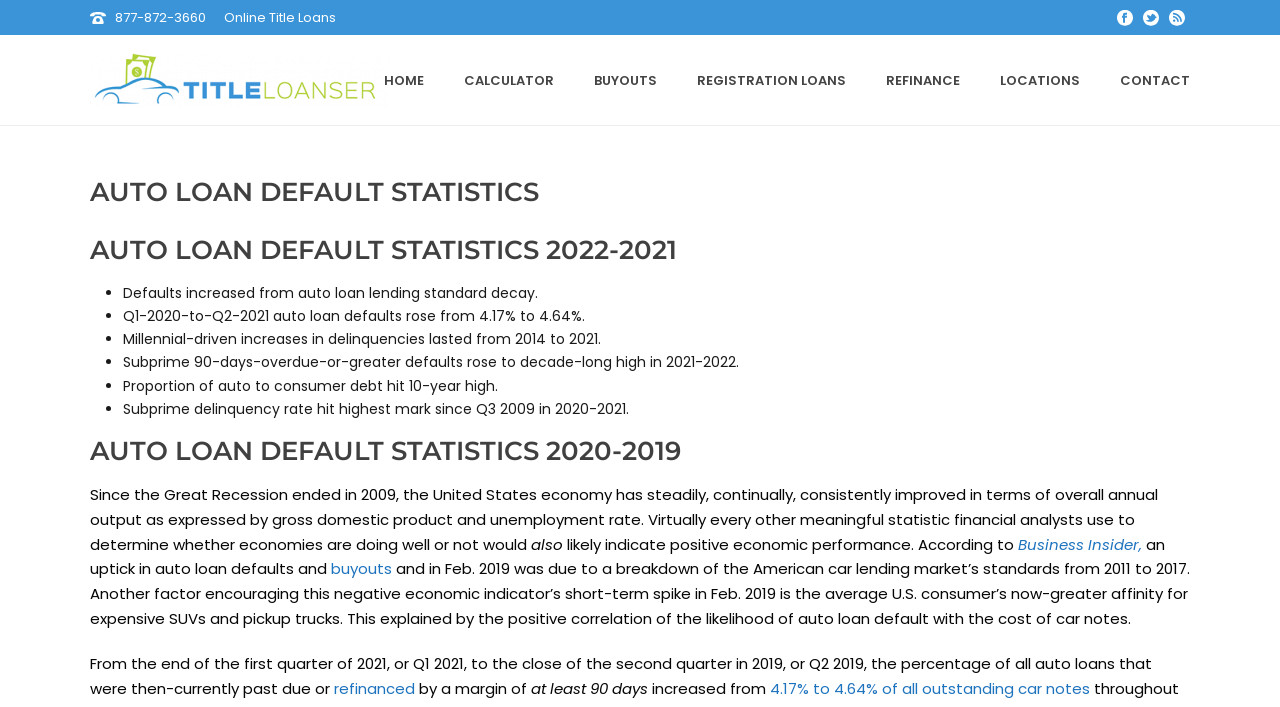Describe every aspect of the webpage comprehensively.

This webpage is about auto loan default statistics, providing information on car loan default facts, stats, and industry data trends for auto loan debt and consumer debt leverage. 

At the top left of the page, there is an image, followed by a phone number "877-872-3660" and a text "Online Title Loans". On the top right, there are three social media links, each with an image. 

Below, there is a navigation menu with links to "HOME", "CALCULATOR", "BUYOUTS", "REGISTRATION LOANS", "REFINANCE", "LOCATIONS", and "CONTACT". 

The main content of the page is divided into two sections. The first section is about "AUTO LOAN DEFAULT STATISTICS" and "AUTO LOAN DEFAULT STATISTICS 2022-2021". It lists several statistics, including defaults increased from auto loan lending standard decay, auto loan defaults rose from 4.17% to 4.64%, millennial-driven increases in delinquencies, subprime 90-days-overdue-or-greater defaults rose to decade-long high, and proportion of auto to consumer debt hit 10-year high. 

The second section is about "AUTO LOAN DEFAULT STATISTICS 2020-2019". It provides a detailed analysis of the auto loan default statistics, including the impact of the Great Recession, the correlation between auto loan default and the cost of car notes, and the increase in auto loan defaults from Q1 2021 to Q2 2019. There are also links to "Business Insider", "buyouts", and "refinanced" within the text.